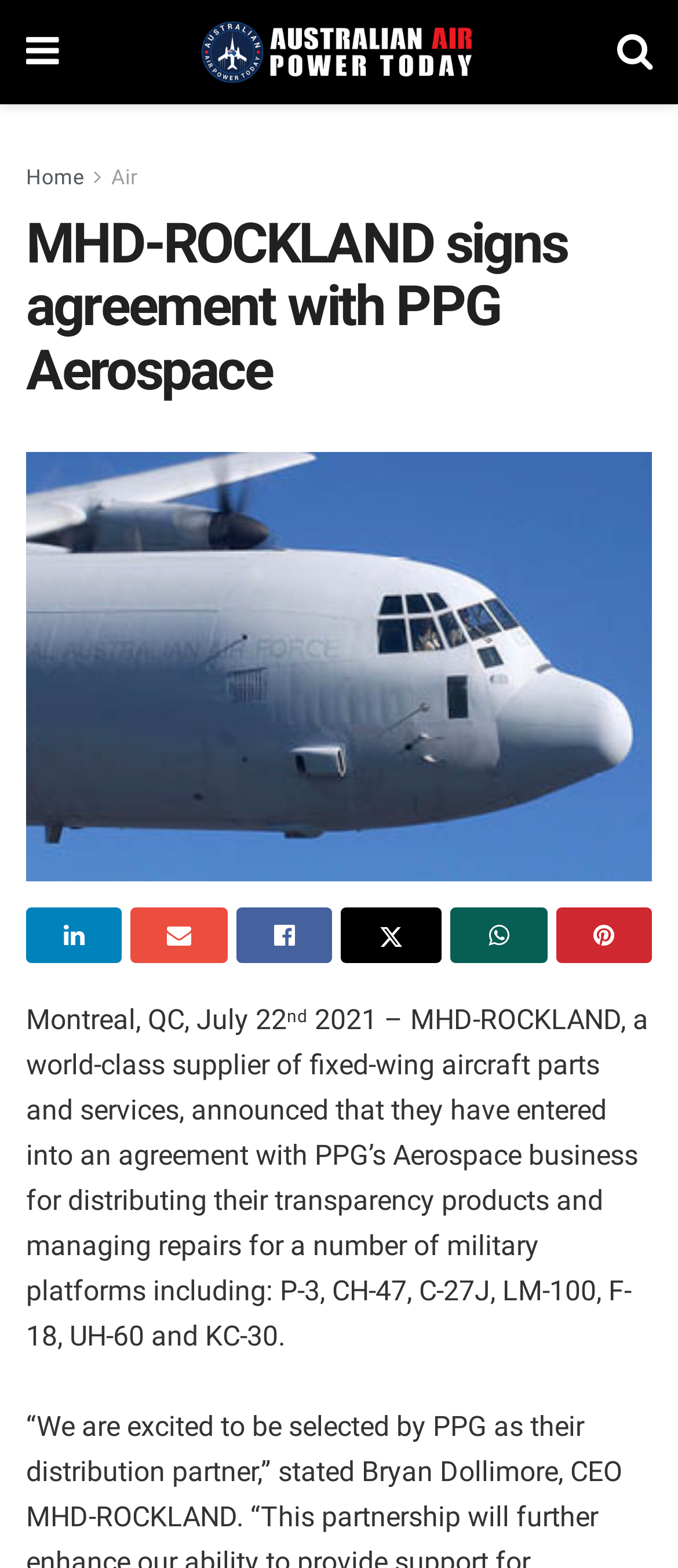Refer to the screenshot and answer the following question in detail:
How many military platforms are mentioned in the agreement?

The answer can be found in the paragraph of text that describes the agreement between MHD-ROCKLAND and PPG's Aerospace business. The text mentions 'a number of military platforms including: P-3, CH-47, C-27J, LM-100, F-18, UH-60 and KC-30.' There are 7 platforms mentioned.